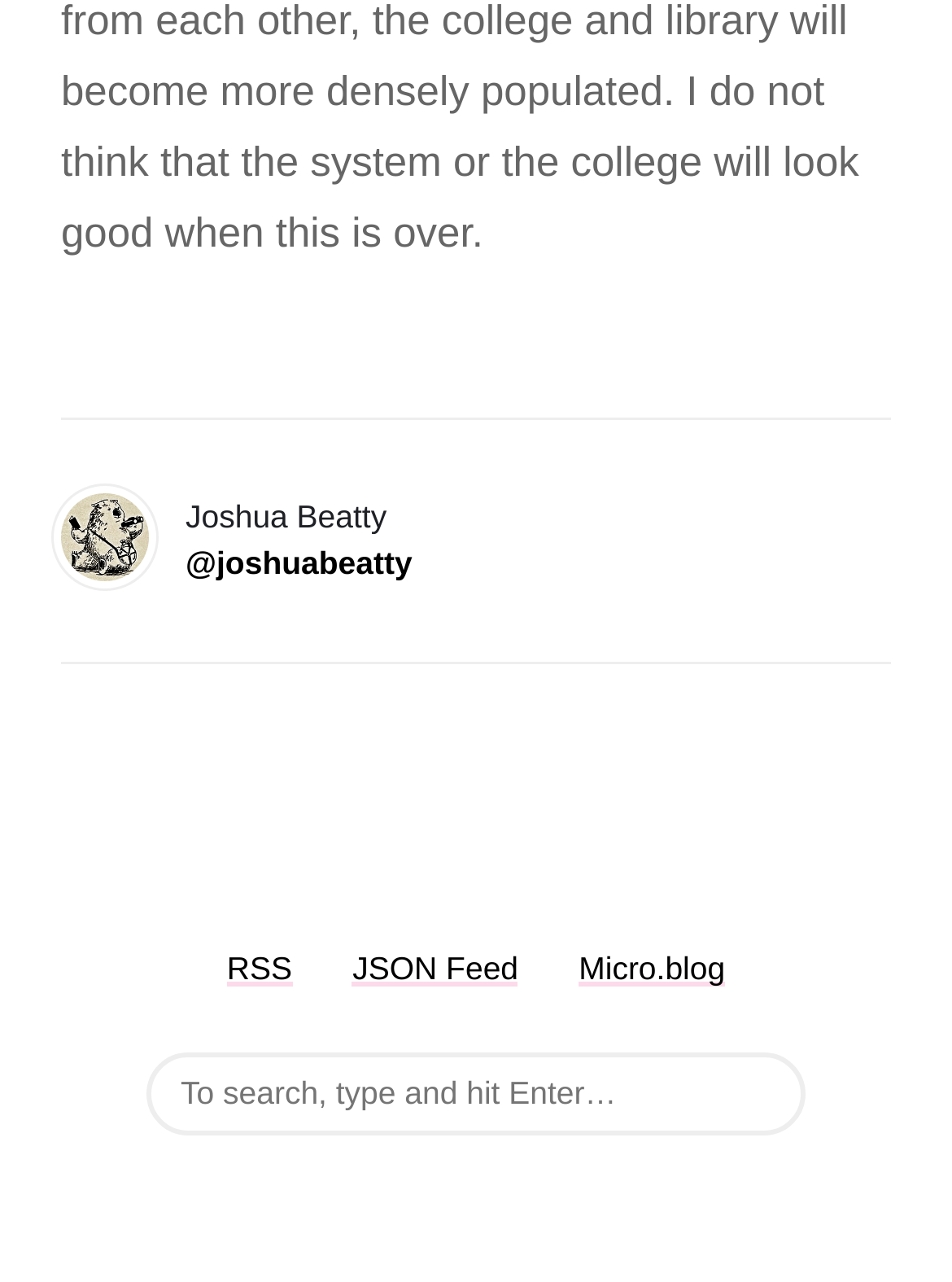What is the location of the search textbox?
Please ensure your answer is as detailed and informative as possible.

The search textbox has a bounding box with y-coordinates [0.82, 0.885], which indicates that it is located at the bottom of the page.